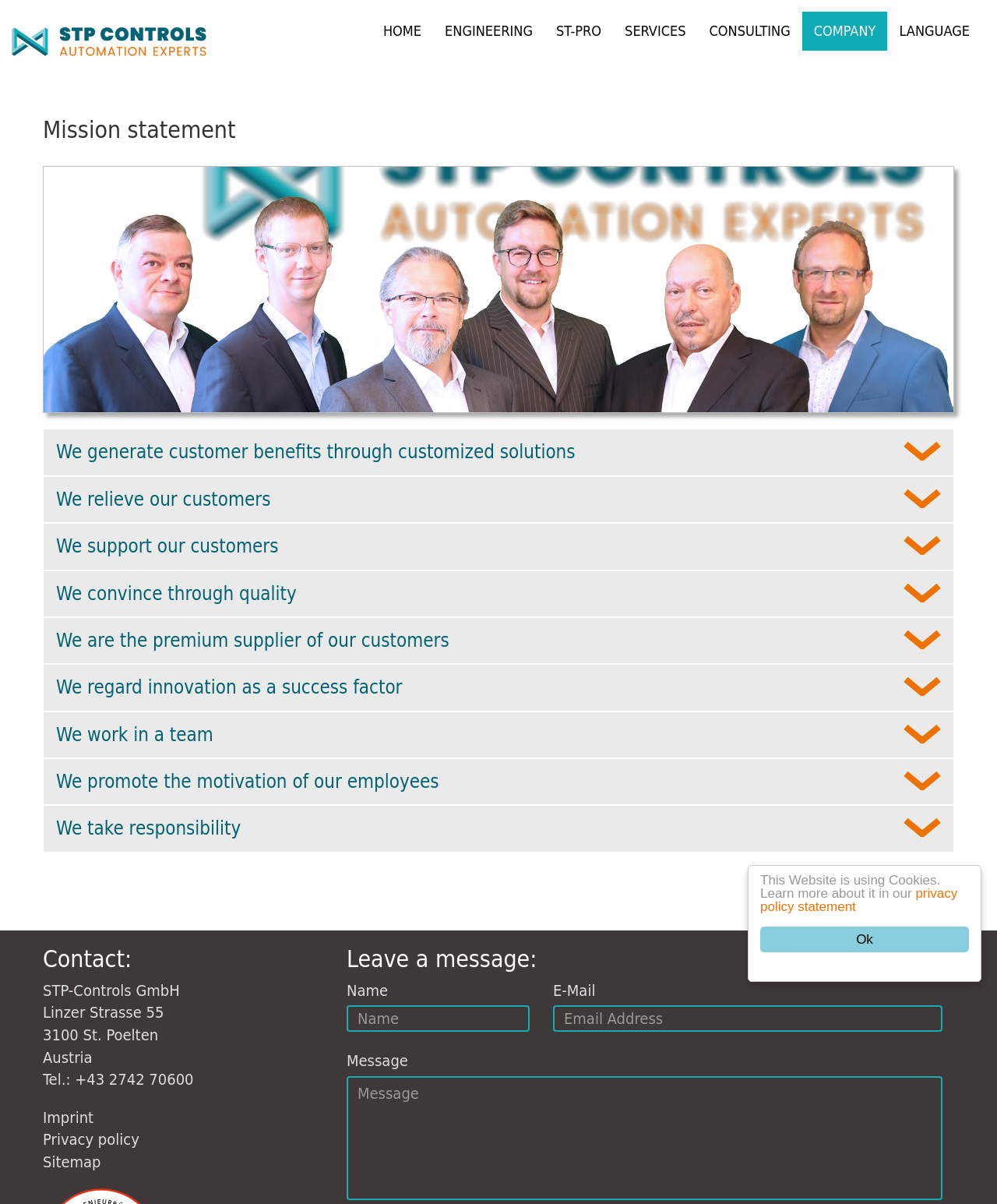Using the description "News & Events", predict the bounding box of the relevant HTML element.

None